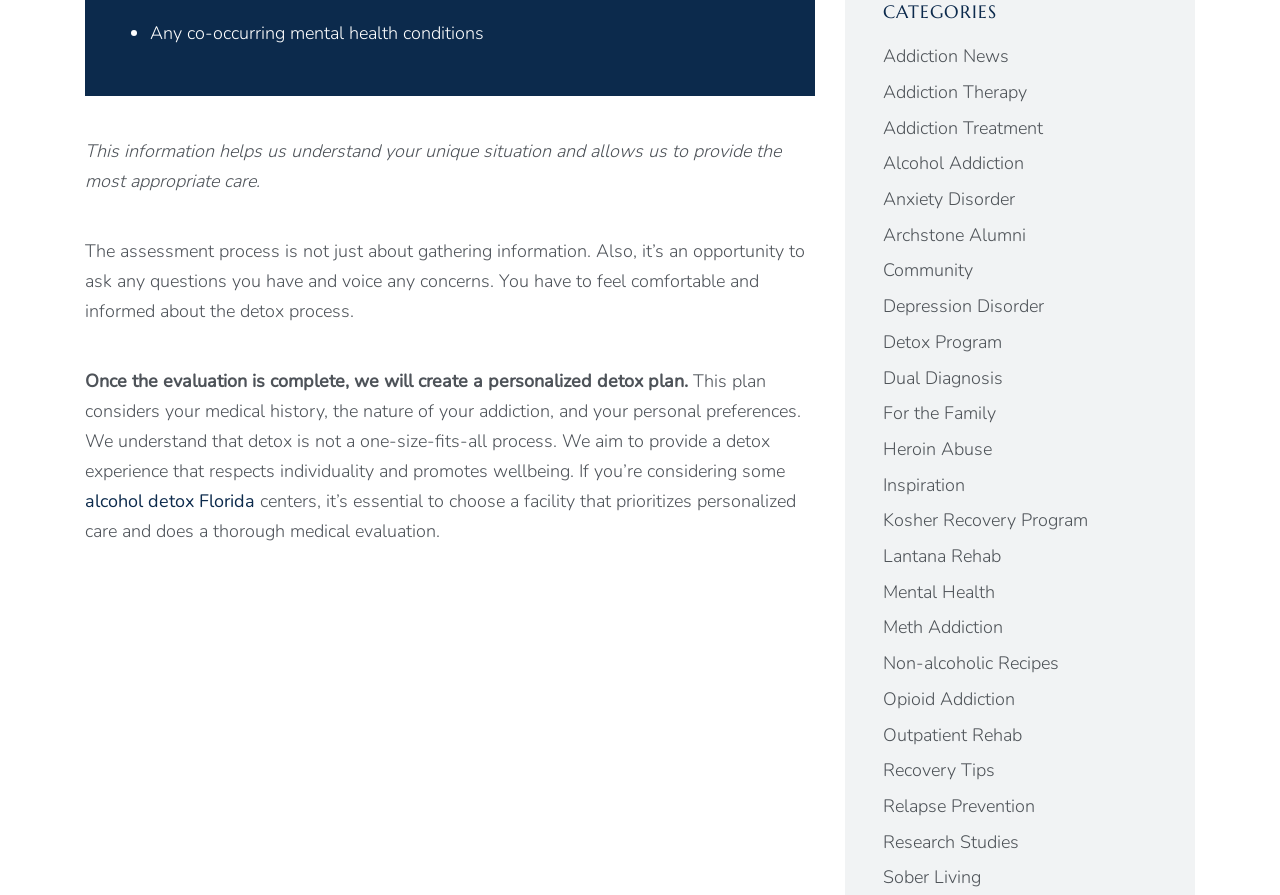Identify the bounding box for the UI element described as: "Mental Health". The coordinates should be four float numbers between 0 and 1, i.e., [left, top, right, bottom].

[0.69, 0.648, 0.777, 0.675]